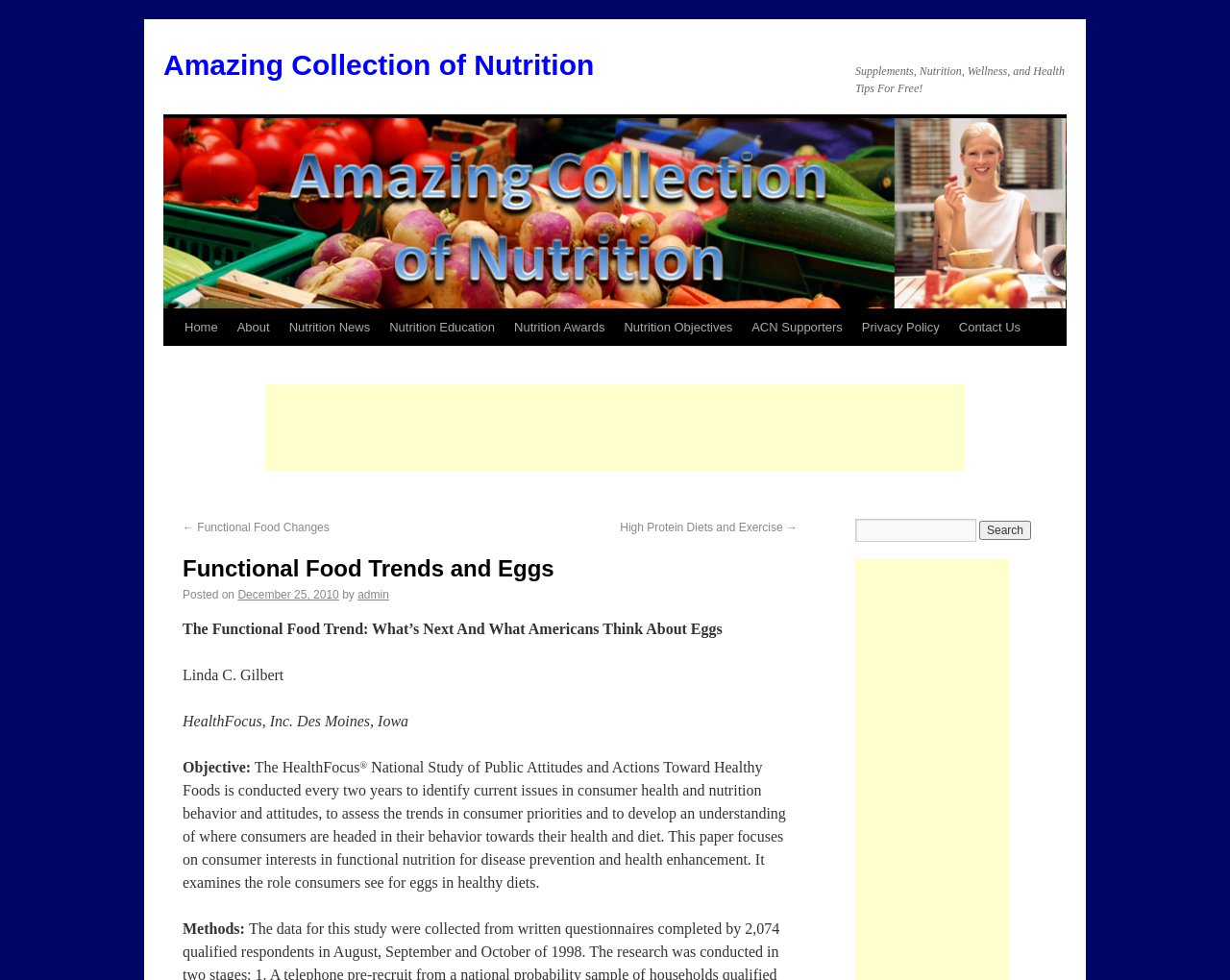Kindly provide the bounding box coordinates of the section you need to click on to fulfill the given instruction: "Click on 'Home'".

[0.142, 0.316, 0.185, 0.353]